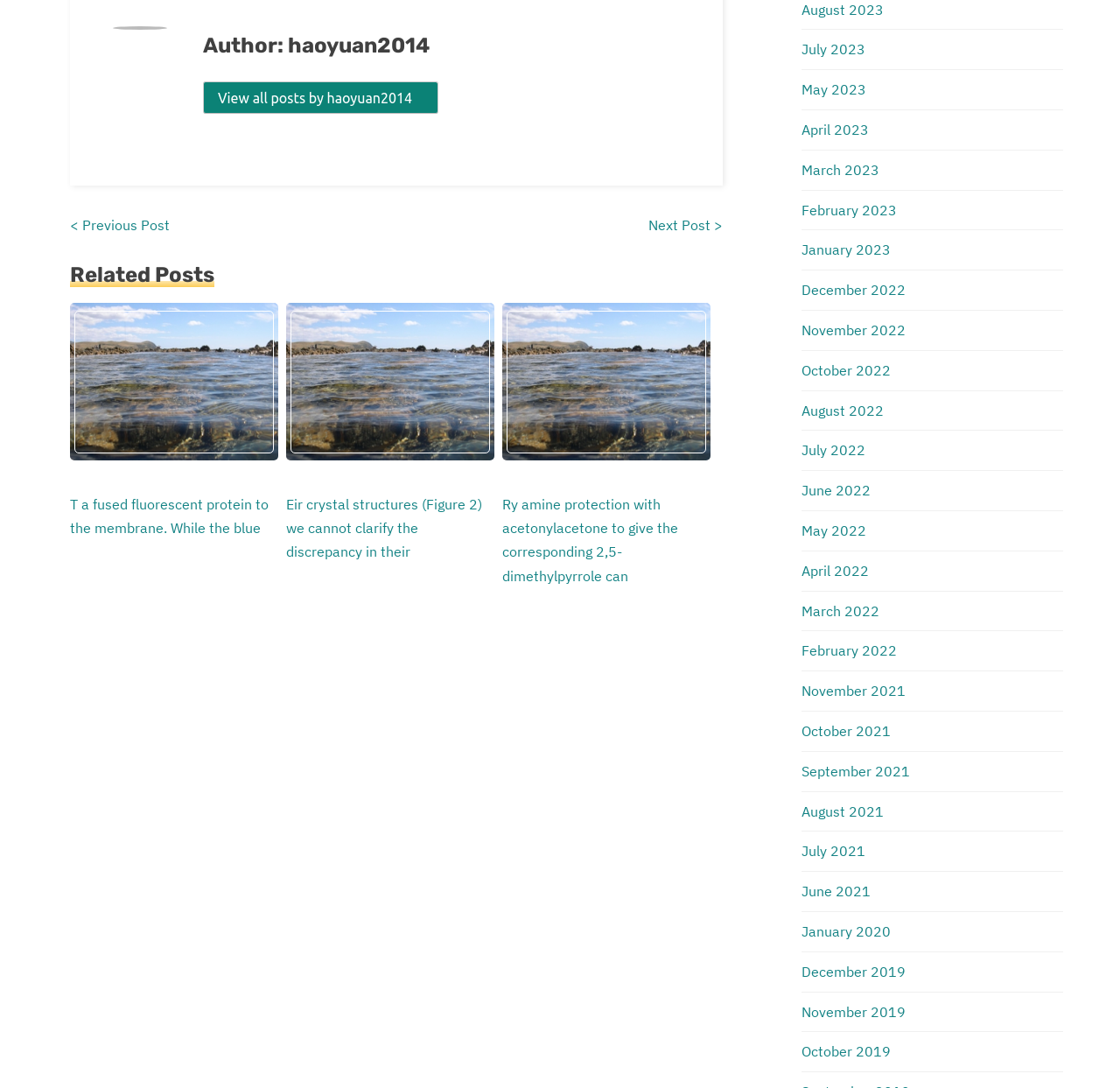Analyze the image and give a detailed response to the question:
What is the author's name?

The author's name is mentioned in the heading element with the text 'Author: haoyuan2014' at the top of the webpage.